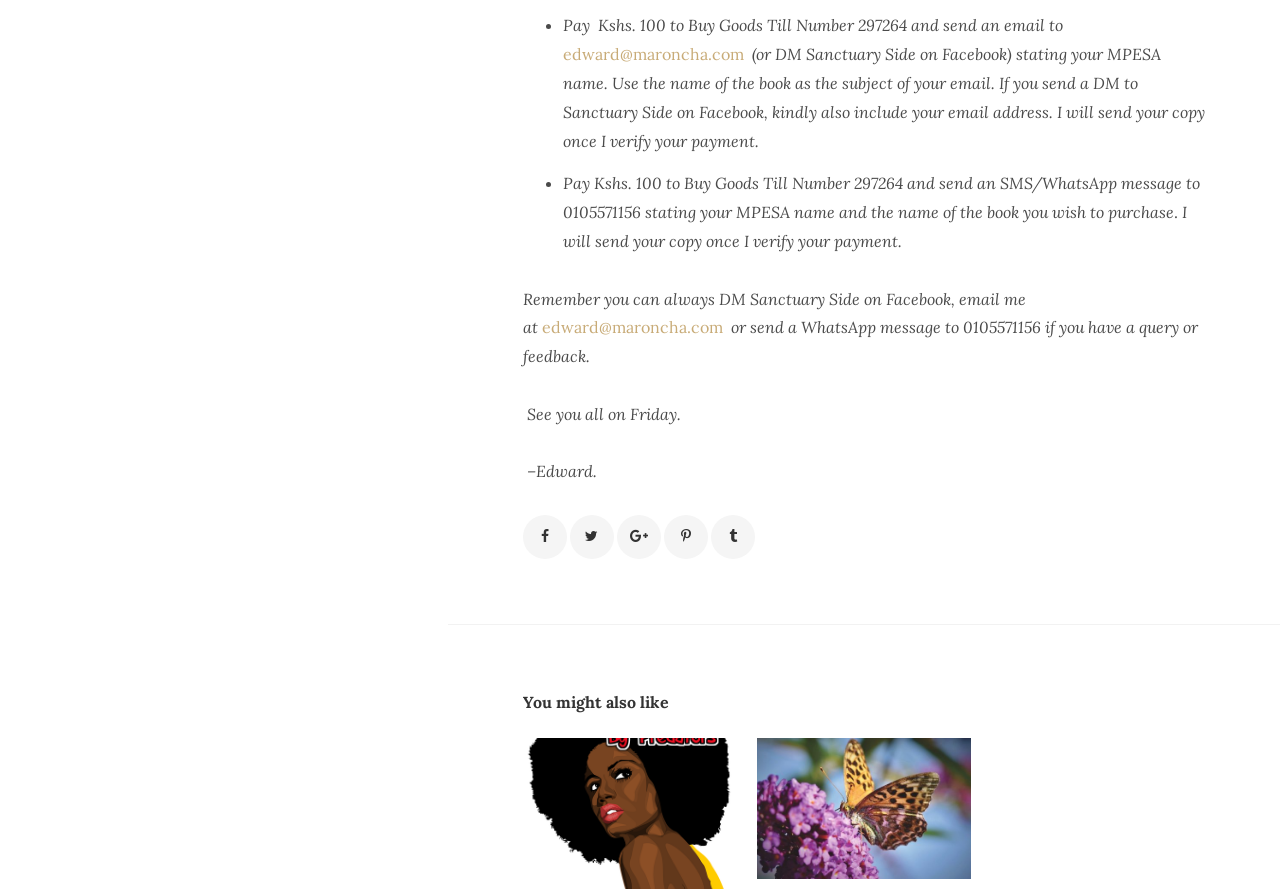Bounding box coordinates are specified in the format (top-left x, top-left y, bottom-right x, bottom-right y). All values are floating point numbers bounded between 0 and 1. Please provide the bounding box coordinate of the region this sentence describes: title="Pin It"

[0.519, 0.579, 0.553, 0.629]